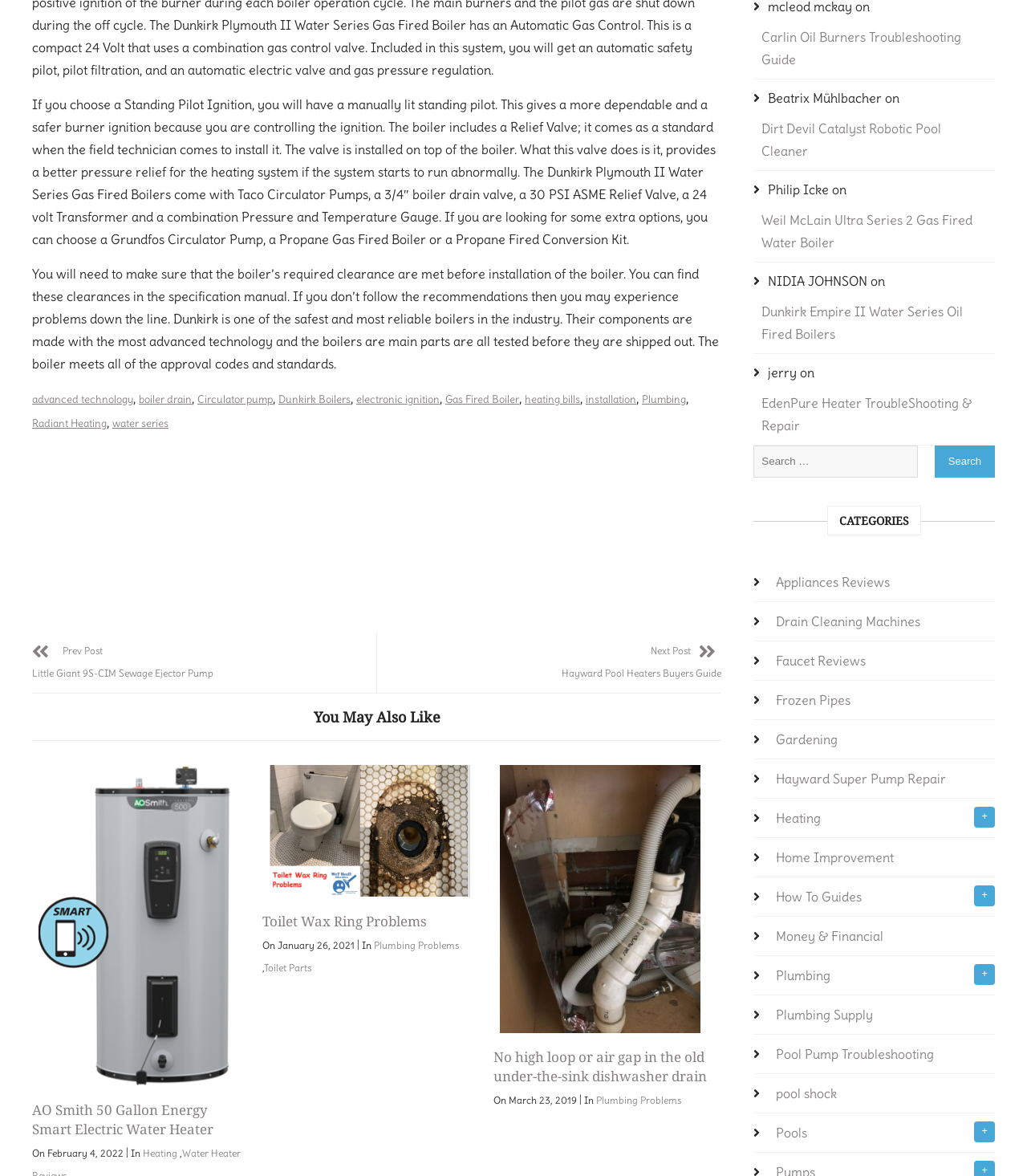Please mark the bounding box coordinates of the area that should be clicked to carry out the instruction: "Search for something".

[0.91, 0.379, 0.969, 0.406]